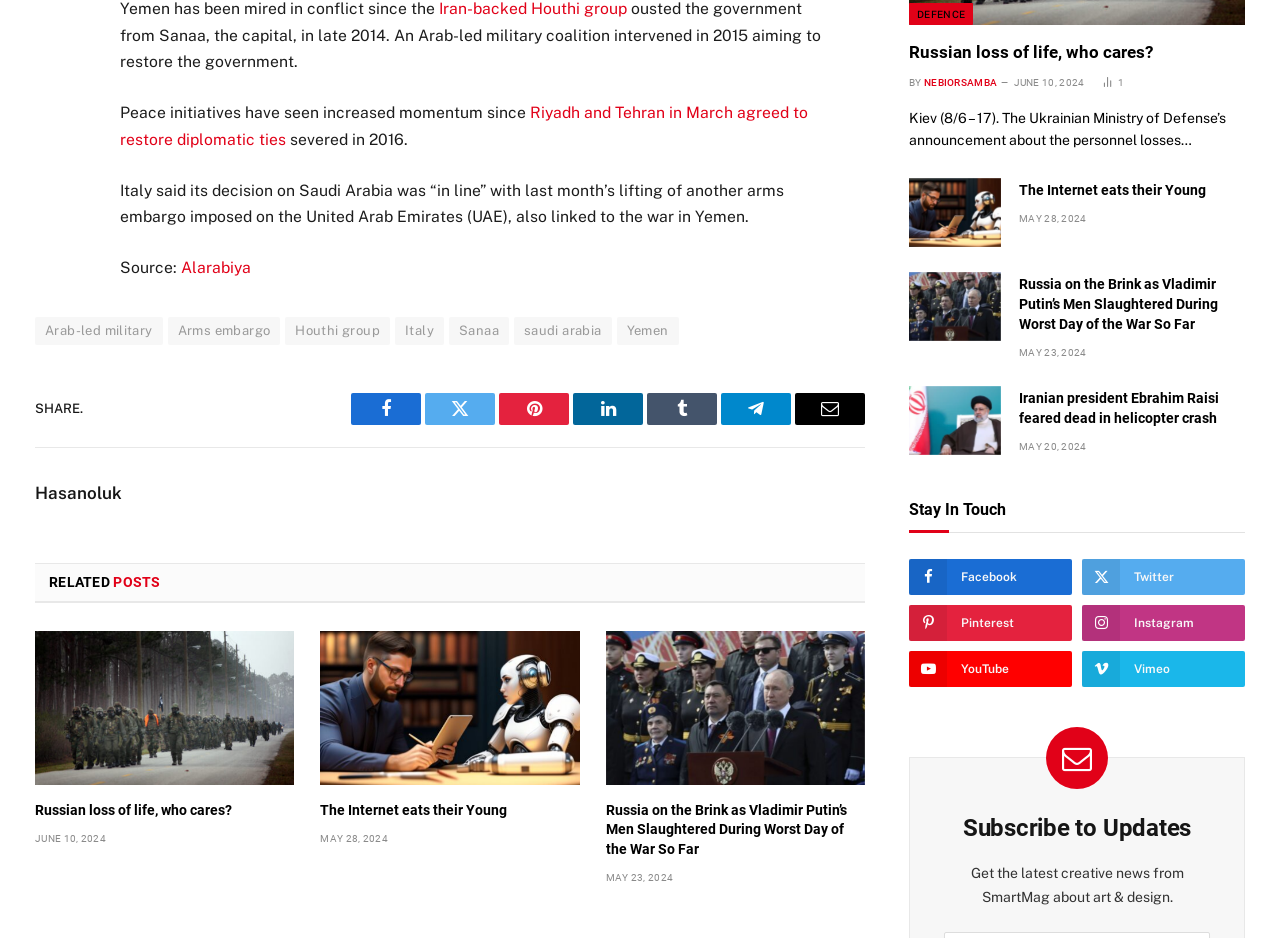Pinpoint the bounding box coordinates of the area that must be clicked to complete this instruction: "Subscribe to updates from SmartMag".

[0.752, 0.867, 0.931, 0.9]